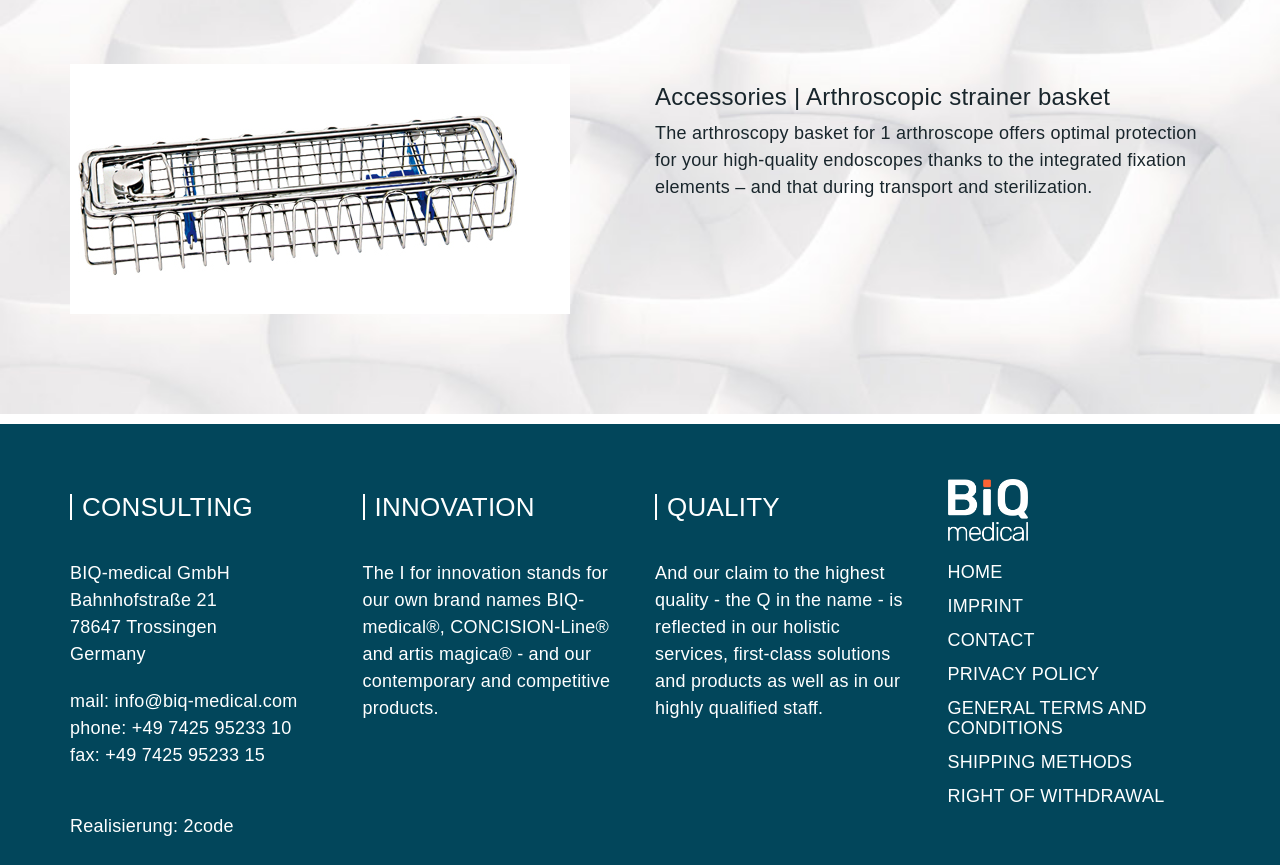Identify the bounding box coordinates of the region I need to click to complete this instruction: "Click the 'info@biq-medical.com' email link".

[0.089, 0.799, 0.232, 0.822]